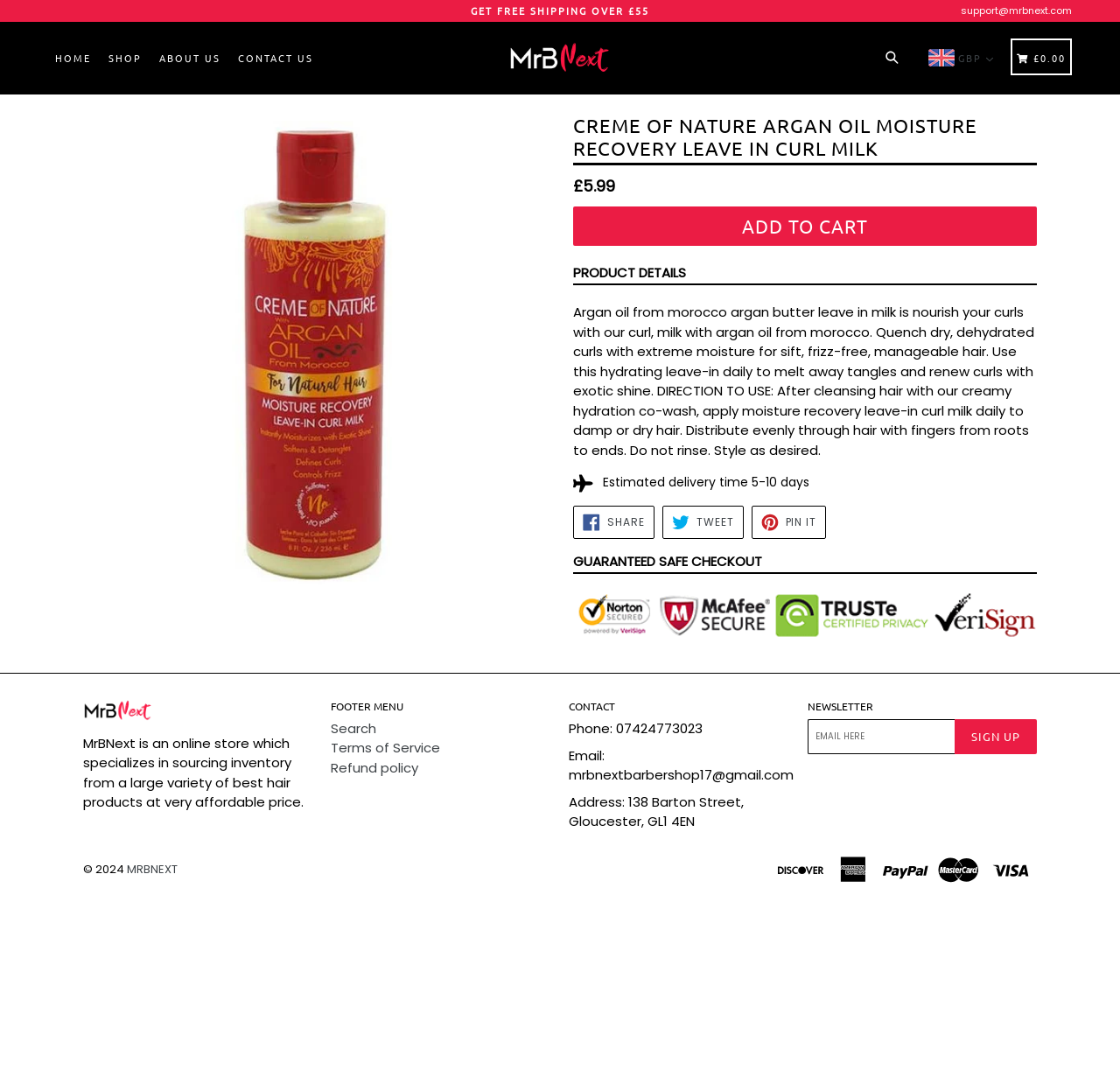For the element described, predict the bounding box coordinates as (top-left x, top-left y, bottom-right x, bottom-right y). All values should be between 0 and 1. Element description: Cart Cart 0 £0.00

[0.902, 0.035, 0.957, 0.07]